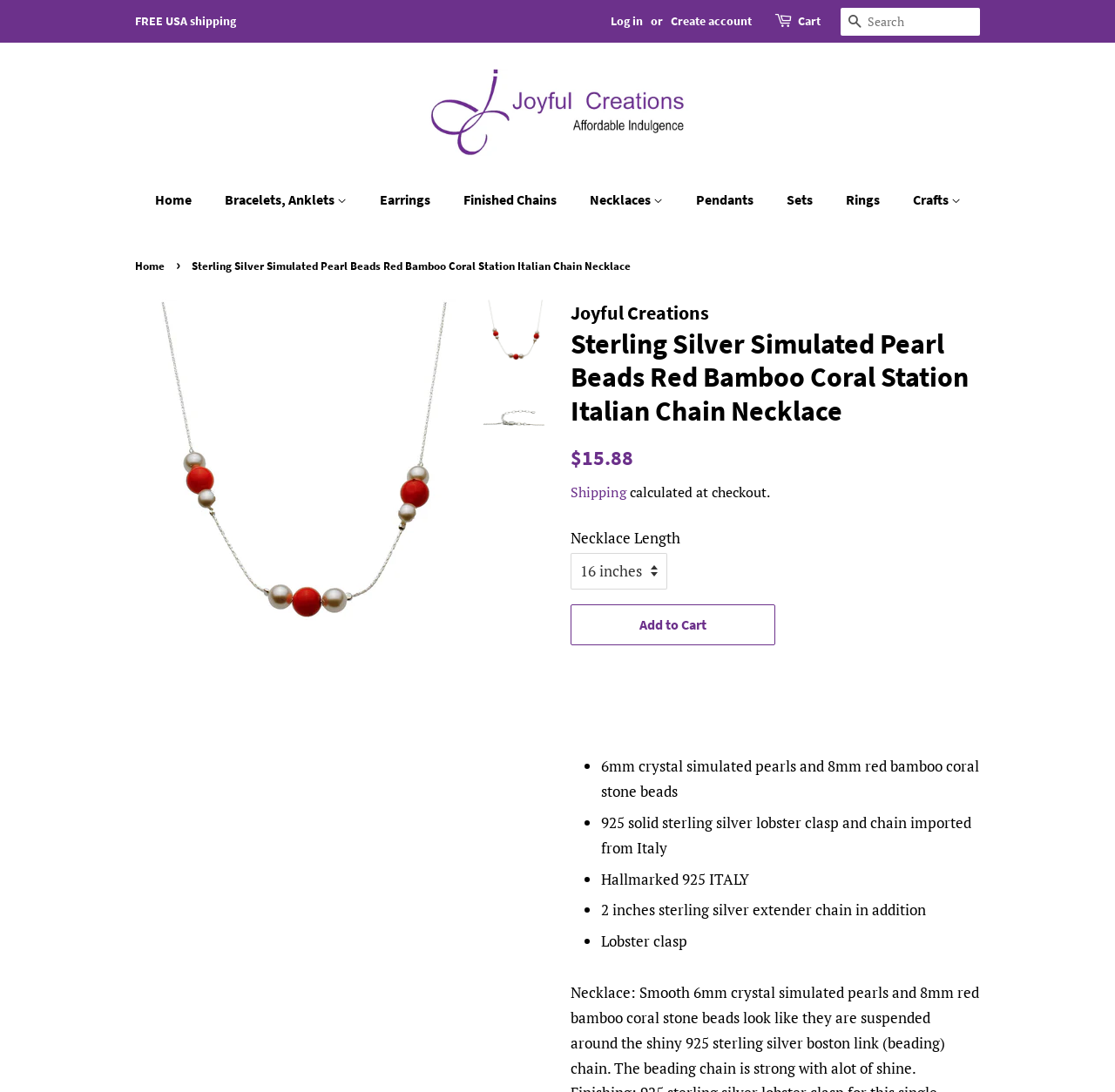Detail the various sections and features of the webpage.

This webpage is an e-commerce product page for a sterling silver simulated pearl beads red bamboo coral station Italian chain necklace. At the top, there is a navigation menu with links to "Home", "Bracelets, Anklets", "Earrings", "Finished Chains", "Necklaces", "Pendants", "Sets", "Rings", and "Crafts". Below the navigation menu, there is a search bar and a link to the cart.

On the left side of the page, there is a breadcrumb navigation showing the path from "Home" to the current product page. Below the breadcrumb navigation, there is a large image of the product, which is a necklace with simulated pearls and red bamboo coral stone beads.

To the right of the image, there is a section with product information, including the product name, "Sterling Silver Simulated Pearl Beads Red Bamboo Coral Station Italian Chain Necklace", and a description of the product features, such as the materials used, the length of the necklace, and the presence of a sterling silver extender chain. There is also a price listed, "$15.88", and a link to shipping information.

Below the product information, there is a call-to-action button to "Add to Cart". There are also several bullet points highlighting the key features of the product, including the use of 6mm crystal simulated pearls and 8mm red bamboo coral stone beads, the 925 solid sterling silver lobster clasp and chain, and the hallmark "925 ITALY".

At the very top of the page, there is a link to log in or create an account, as well as a link to the website's homepage. There is also a notification that "FREE USA shipping" is available.